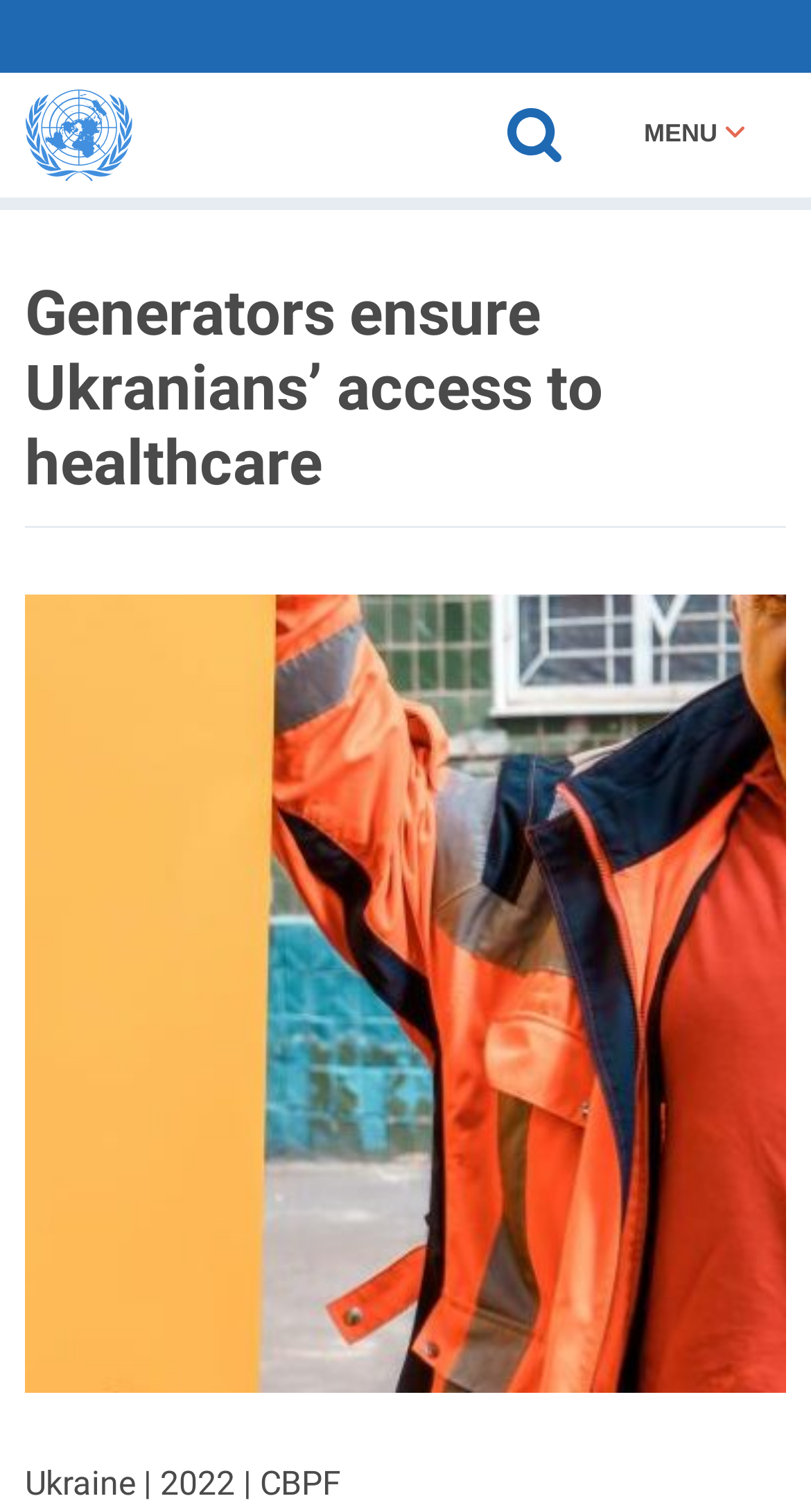Predict the bounding box for the UI component with the following description: "Menu".

[0.743, 0.048, 0.969, 0.131]